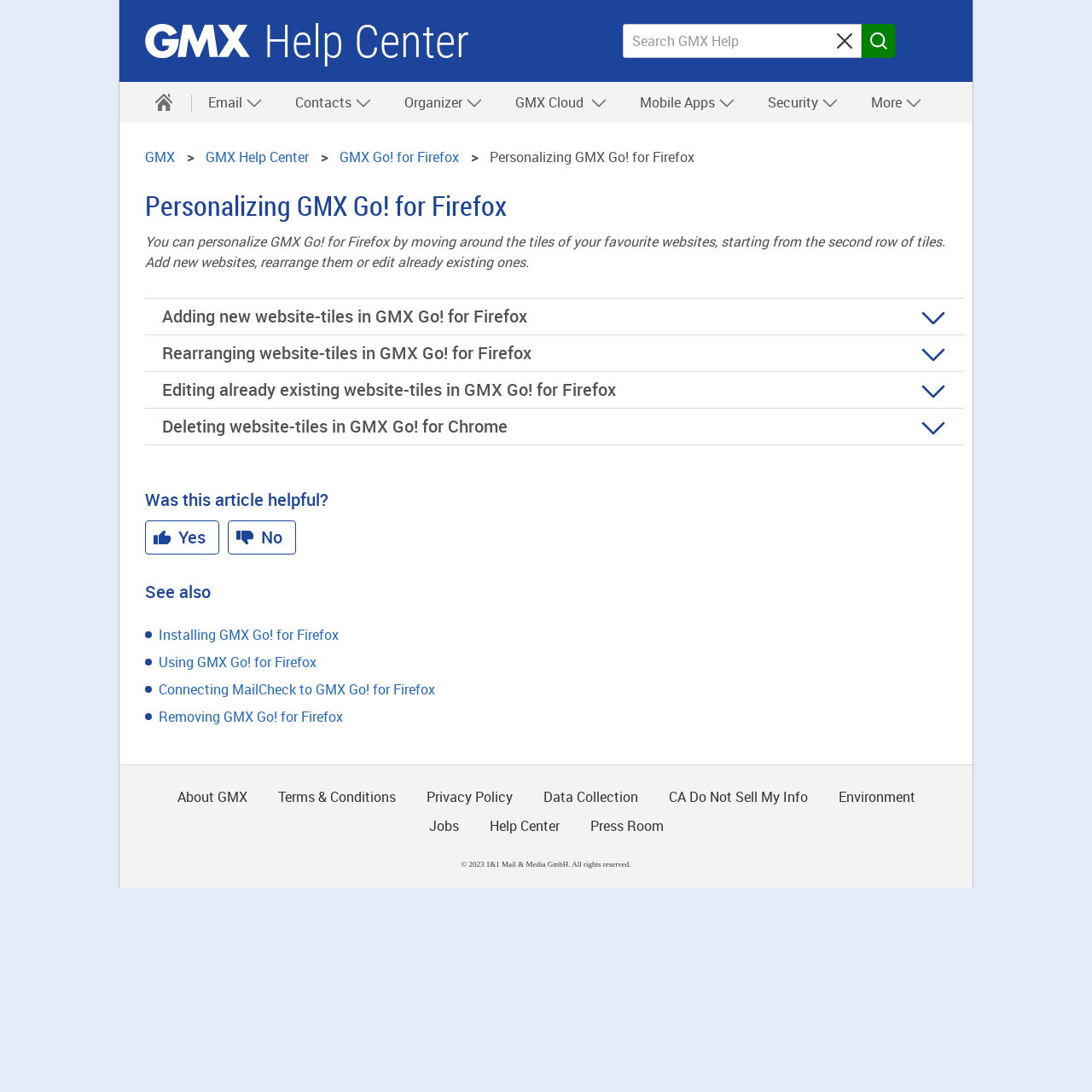Locate the bounding box coordinates of the clickable region necessary to complete the following instruction: "Search GMX Help". Provide the coordinates in the format of four float numbers between 0 and 1, i.e., [left, top, right, bottom].

[0.57, 0.022, 0.789, 0.053]